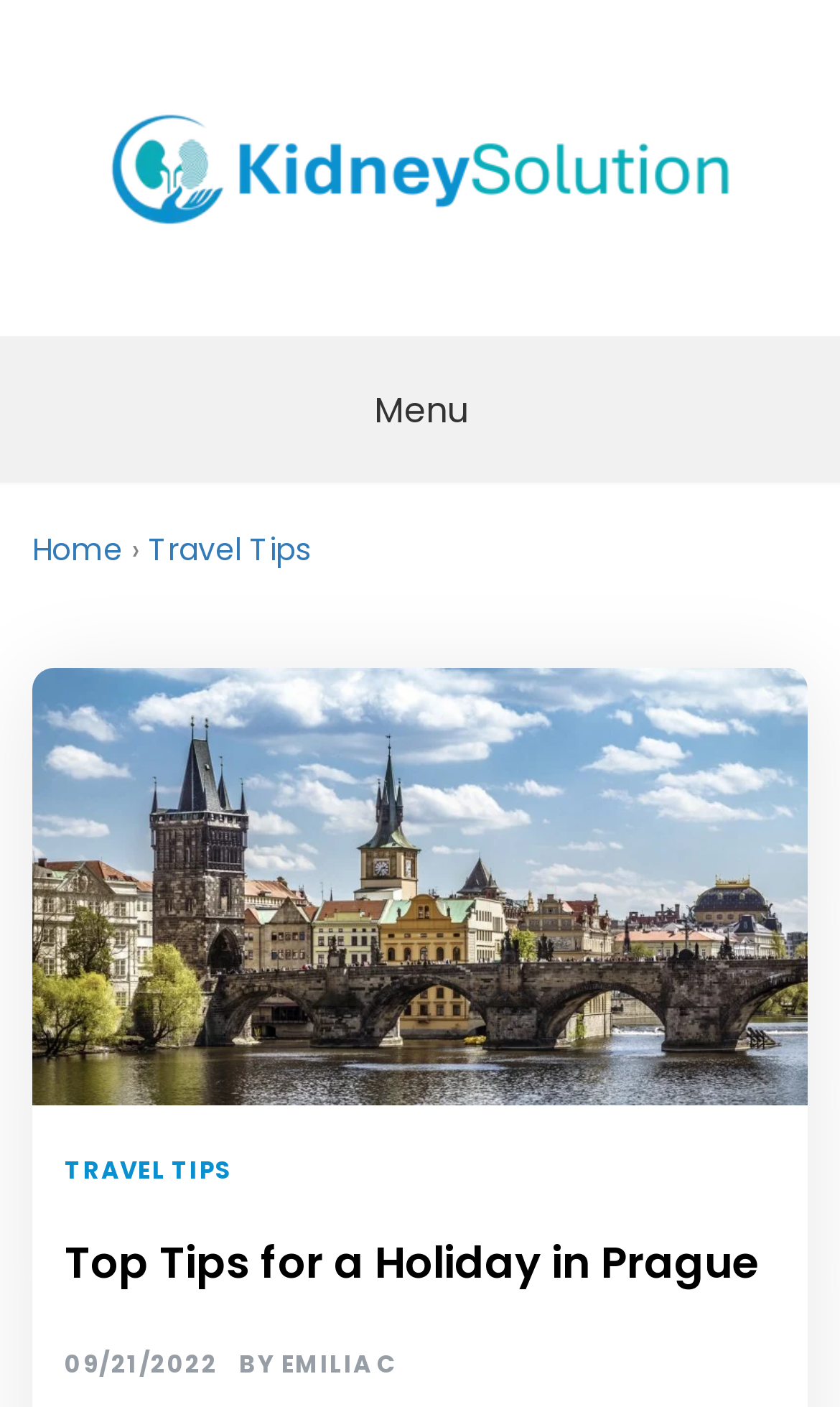Offer an in-depth caption of the entire webpage.

The webpage is about planning a holiday in Prague, providing local tips and advice. At the top left, there is a logo of "Kidney Solution" with a link to the website, accompanied by an image of the same logo. Below the logo, there is a heading "KIDNEY SOLUTION" with a link to the website.

To the right of the logo, there is a "Menu" button. Below the logo and the menu button, there is a navigation section with breadcrumbs, showing the path "Home › Travel Tips". The "Travel Tips" link is accompanied by an image related to "Top Tips for a Holiday in Prague".

Below the navigation section, there is a main content area with a heading "Top Tips for a Holiday in Prague". This heading is followed by a link to the article with the date "09/21/2022" and the author "EMILIA C". The article likely provides tips and advice for travelers planning a holiday in Prague, including how to beat the crowds and the best place to buy souvenirs.